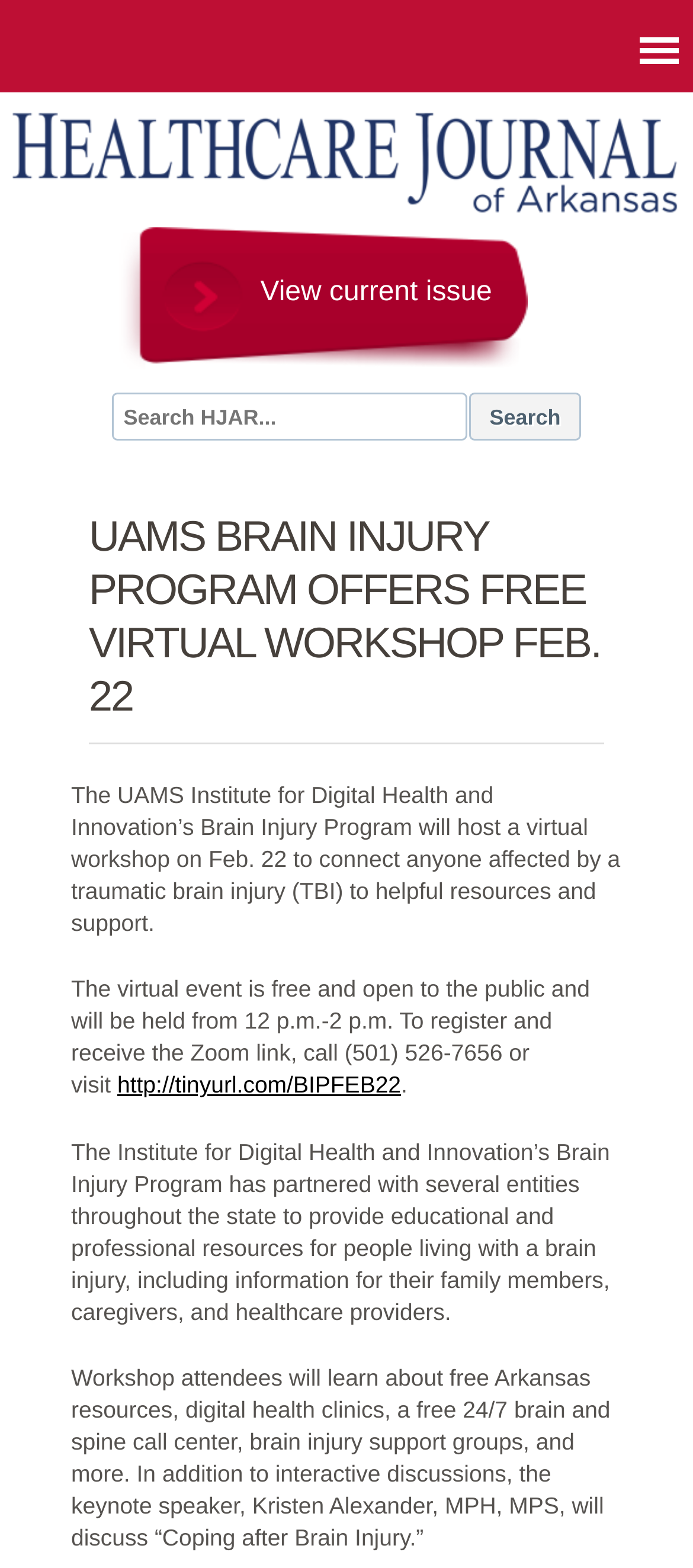What is the duration of the virtual workshop?
Provide a detailed answer to the question, using the image to inform your response.

The duration of the virtual workshop can be determined by reading the text content of the webpage, specifically the sentence 'The virtual event is free and open to the public and will be held from 12 p.m.-2 p.m.' which indicates that the workshop will last for 2 hours.